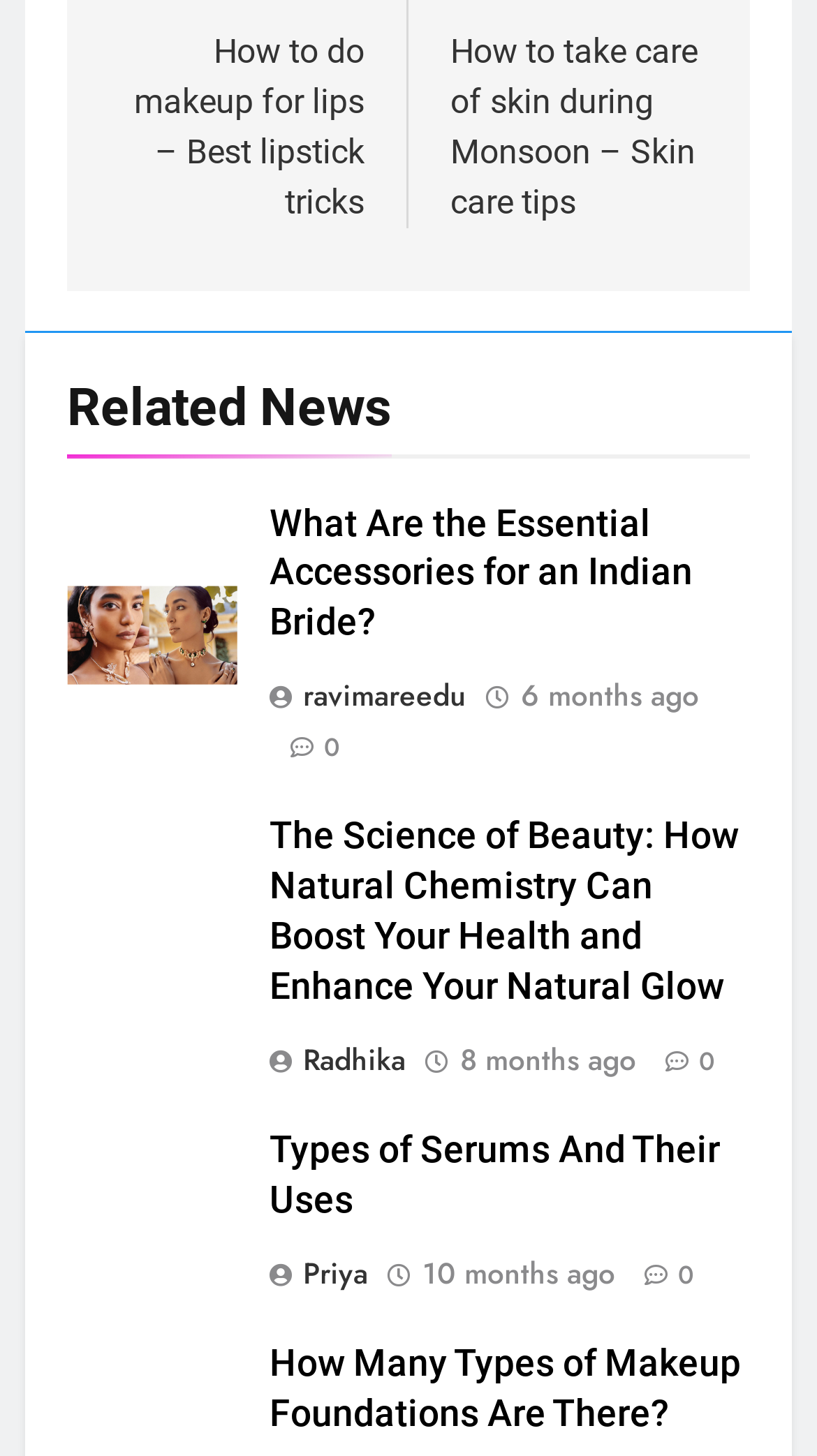Bounding box coordinates are specified in the format (top-left x, top-left y, bottom-right x, bottom-right y). All values are floating point numbers bounded between 0 and 1. Please provide the bounding box coordinate of the region this sentence describes: ravimareedu

[0.329, 0.463, 0.588, 0.492]